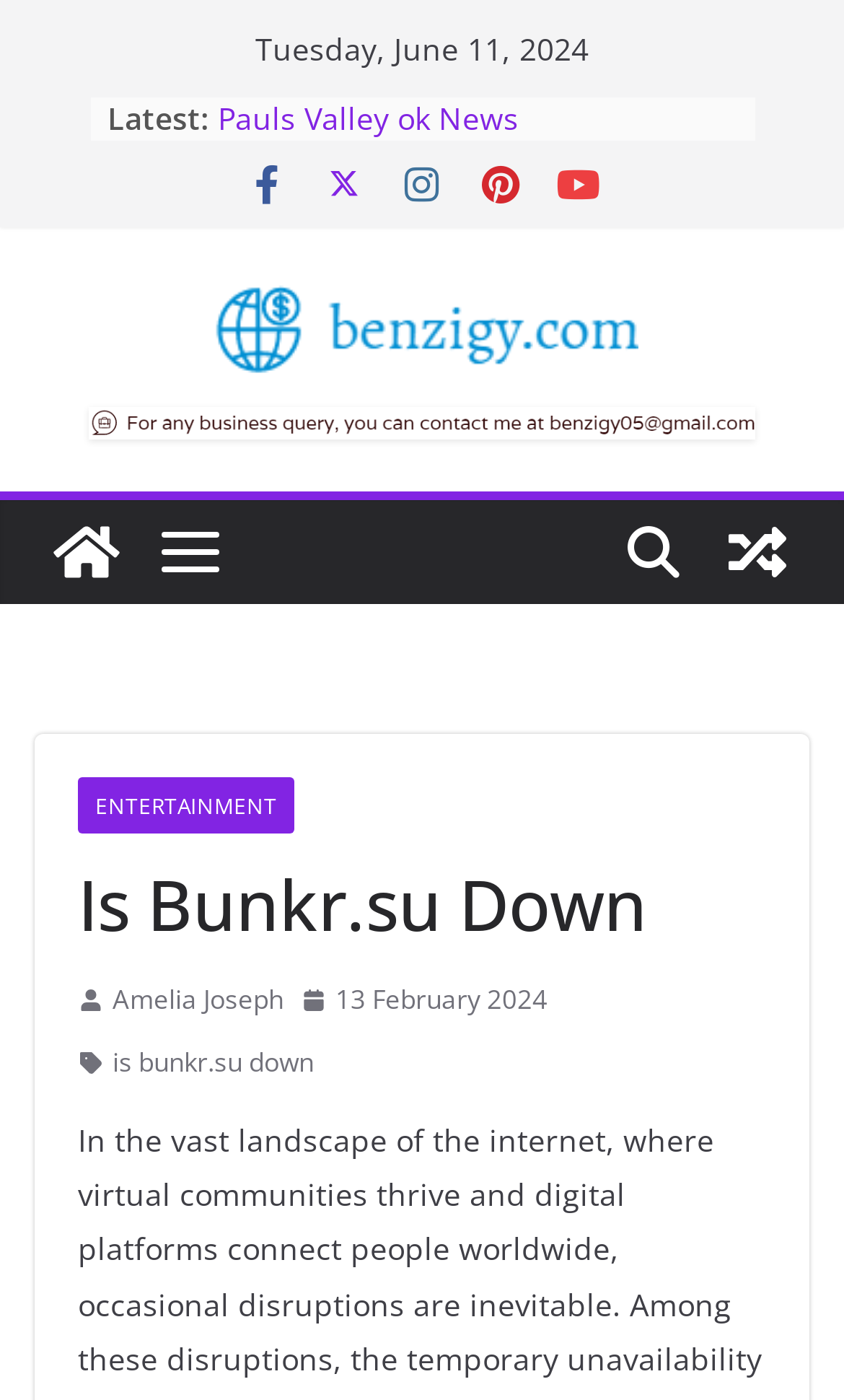Provide the bounding box coordinates of the section that needs to be clicked to accomplish the following instruction: "Visit Benzigy homepage."

[0.245, 0.2, 0.755, 0.276]